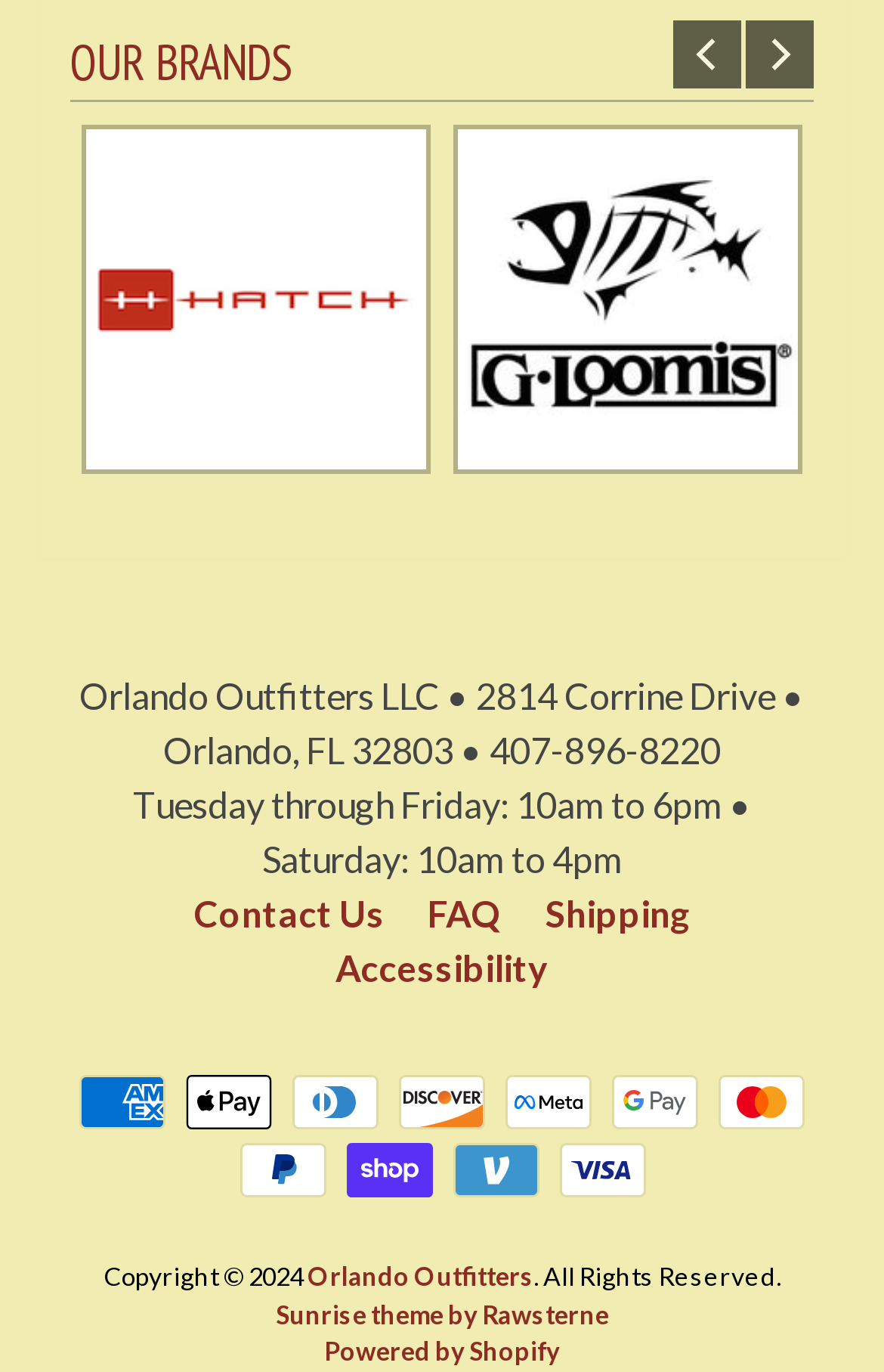Indicate the bounding box coordinates of the element that needs to be clicked to satisfy the following instruction: "Check payment options". The coordinates should be four float numbers between 0 and 1, i.e., [left, top, right, bottom].

[0.09, 0.783, 0.91, 0.823]